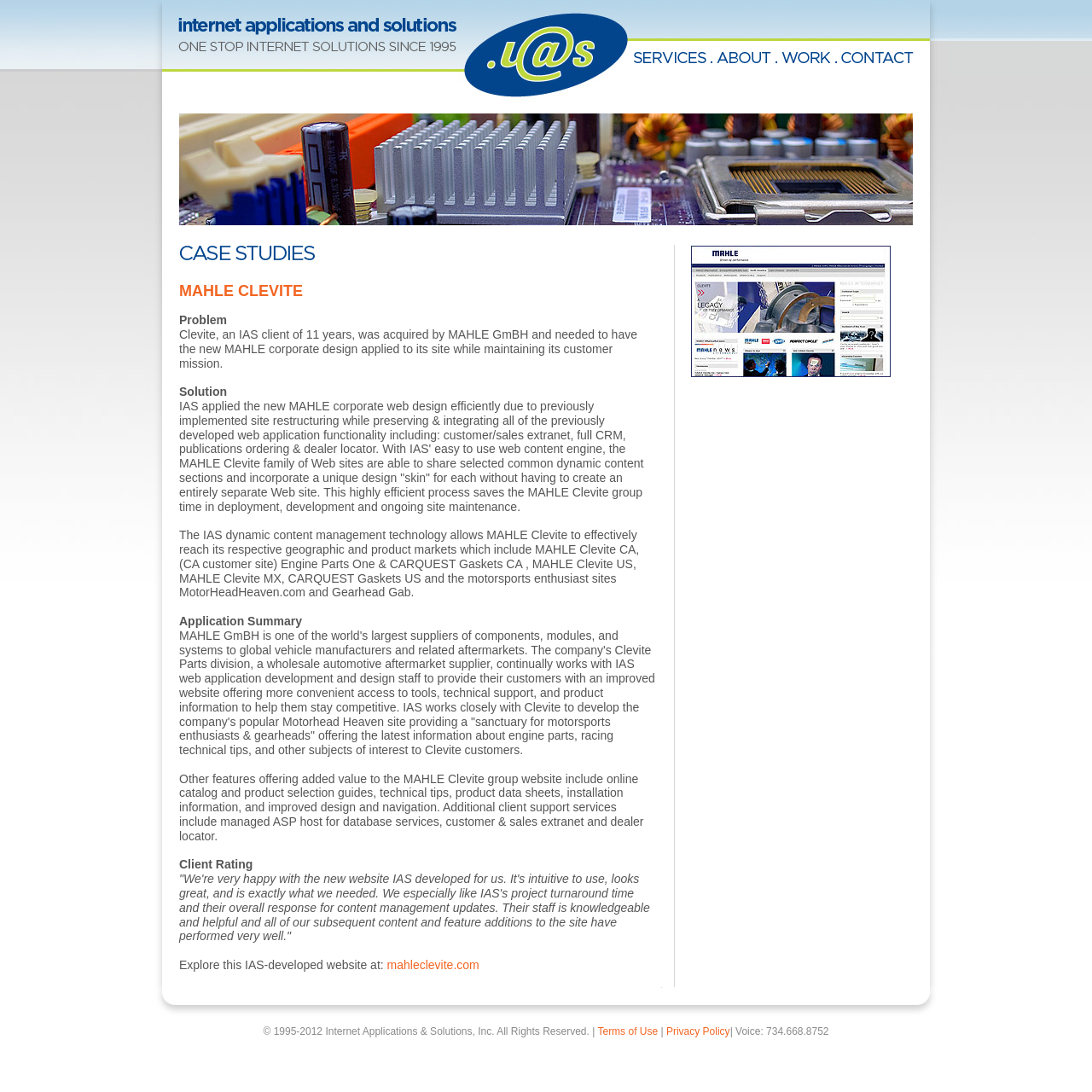Using the provided description: "Privacy Policy", find the bounding box coordinates of the corresponding UI element. The output should be four float numbers between 0 and 1, in the format [left, top, right, bottom].

[0.61, 0.939, 0.668, 0.95]